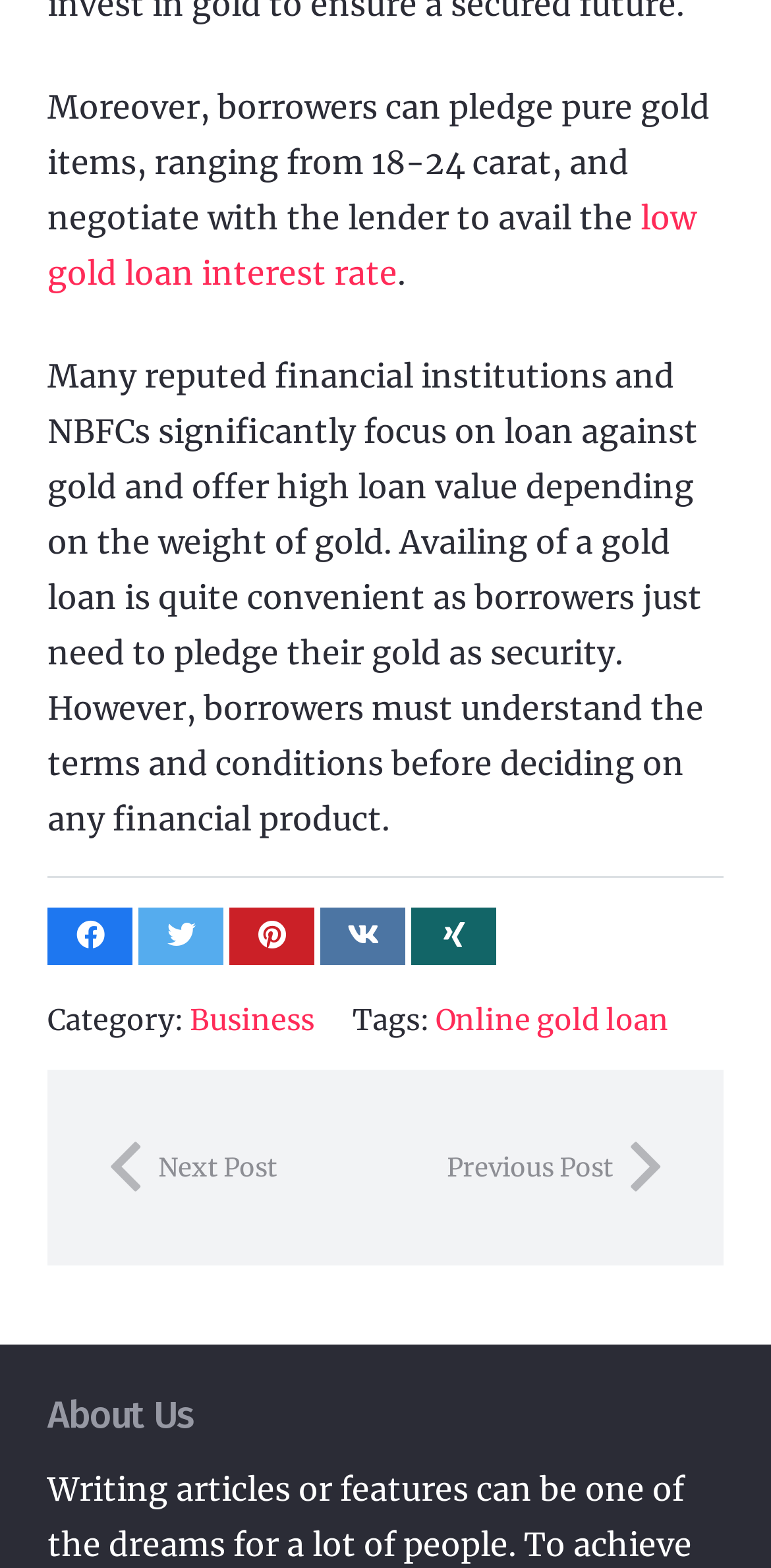What is the purpose of the link 'low gold loan interest rate'?
Using the image as a reference, answer the question with a short word or phrase.

Learn more about interest rate